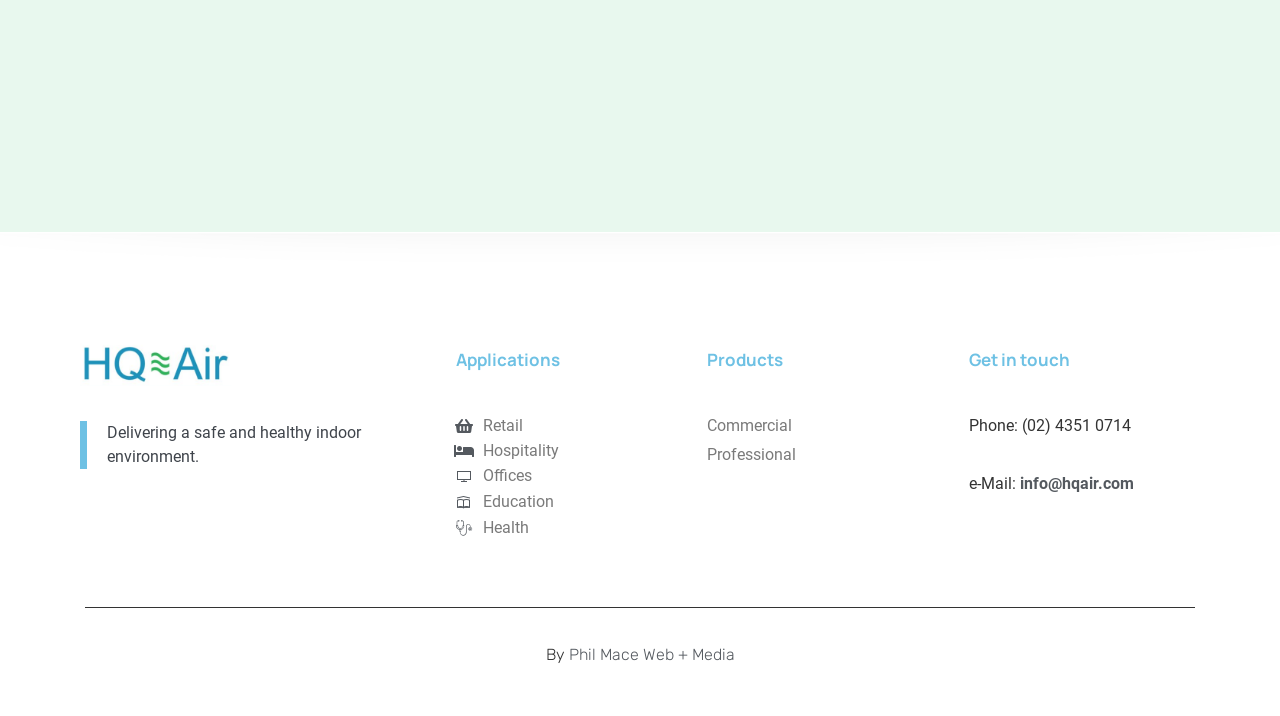Using the description: "Professional", determine the UI element's bounding box coordinates. Ensure the coordinates are in the format of four float numbers between 0 and 1, i.e., [left, top, right, bottom].

[0.552, 0.619, 0.622, 0.659]